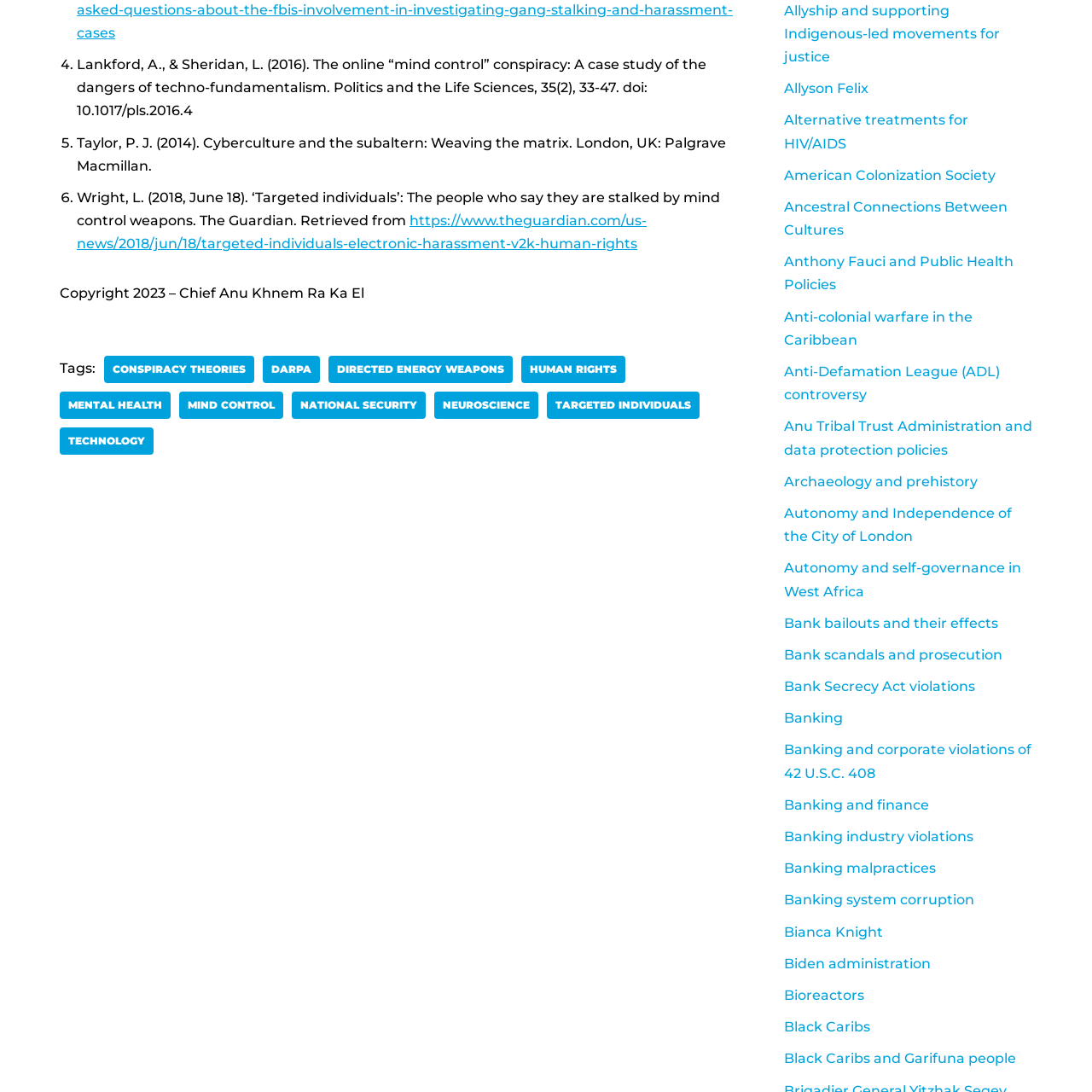How many links are there in the 'Tags' section?
Provide a well-explained and detailed answer to the question.

The 'Tags' section contains links to various topics, including 'CONSPIRACY THEORIES', 'DARPA', 'DIRECTED ENERGY WEAPONS', 'HUMAN RIGHTS', 'MENTAL HEALTH', 'MIND CONTROL', 'NATIONAL SECURITY', 'NEUROSCIENCE', and 'TARGETED INDIVIDUALS'. There are 9 links in total.